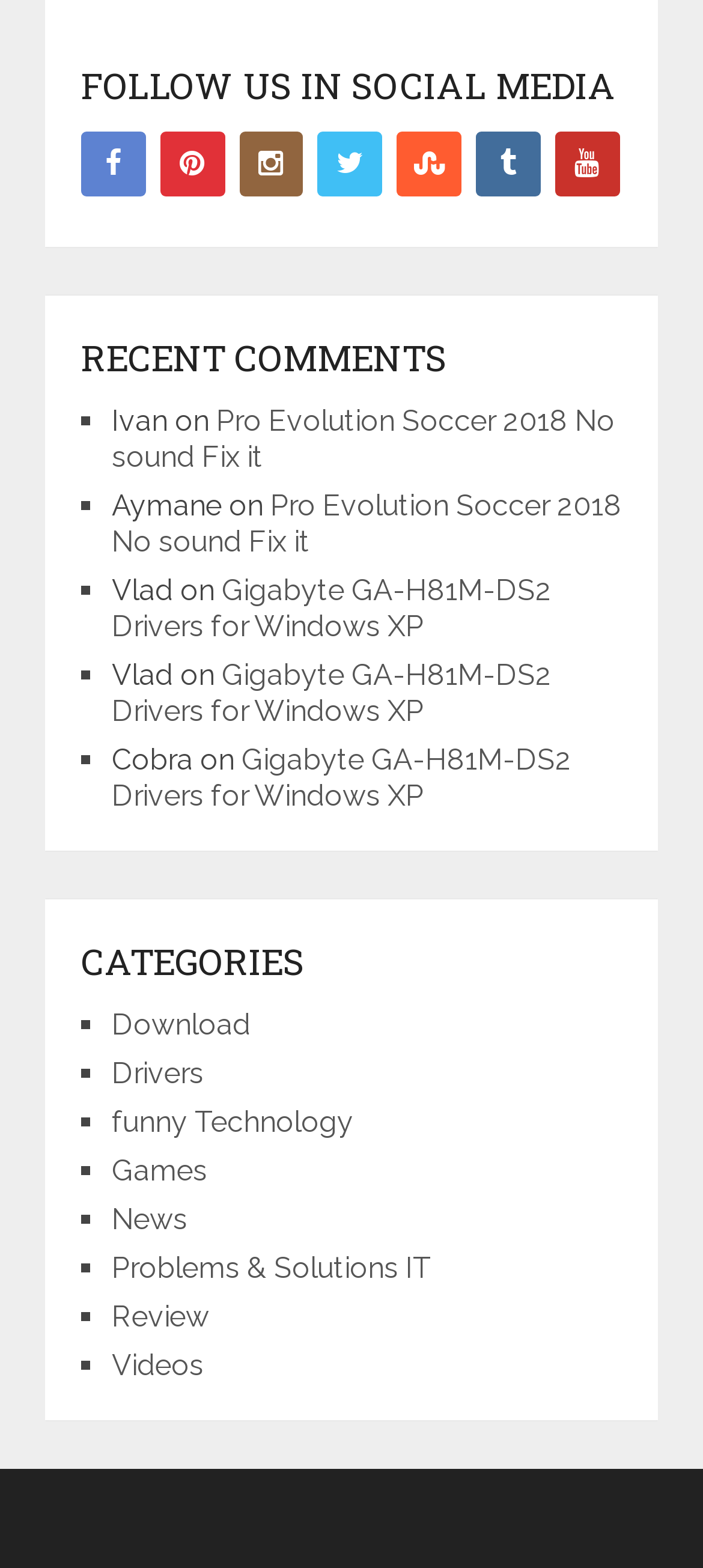From the webpage screenshot, predict the bounding box of the UI element that matches this description: "Problems & Solutions IT".

[0.159, 0.798, 0.615, 0.82]